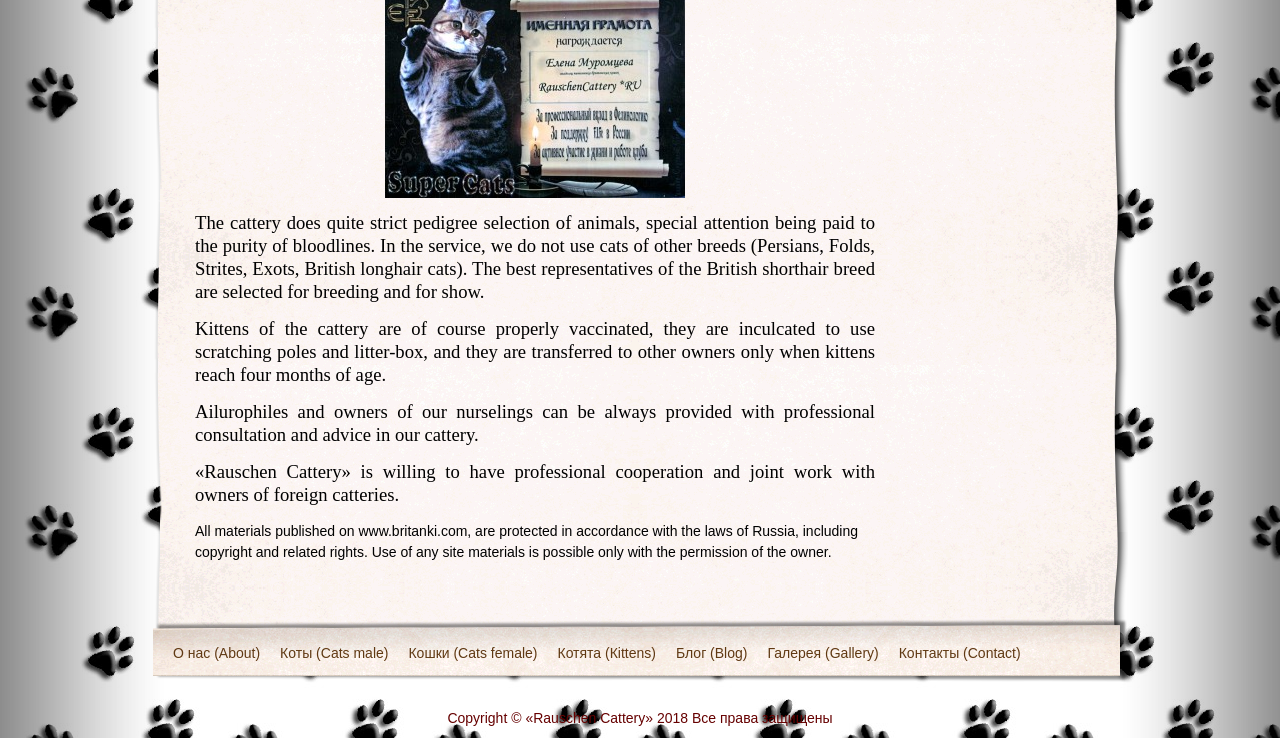Identify the bounding box of the HTML element described here: "Кошки (Cats female)". Provide the coordinates as four float numbers between 0 and 1: [left, top, right, bottom].

[0.311, 0.858, 0.428, 0.915]